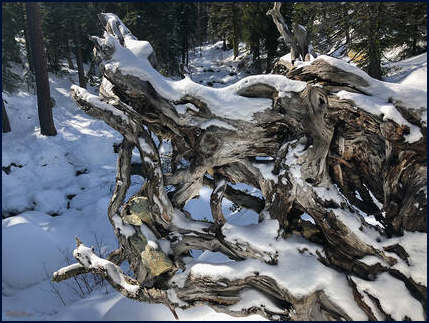Give a concise answer using only one word or phrase for this question:
What type of trees are surrounding the stump?

Tall, dark trees